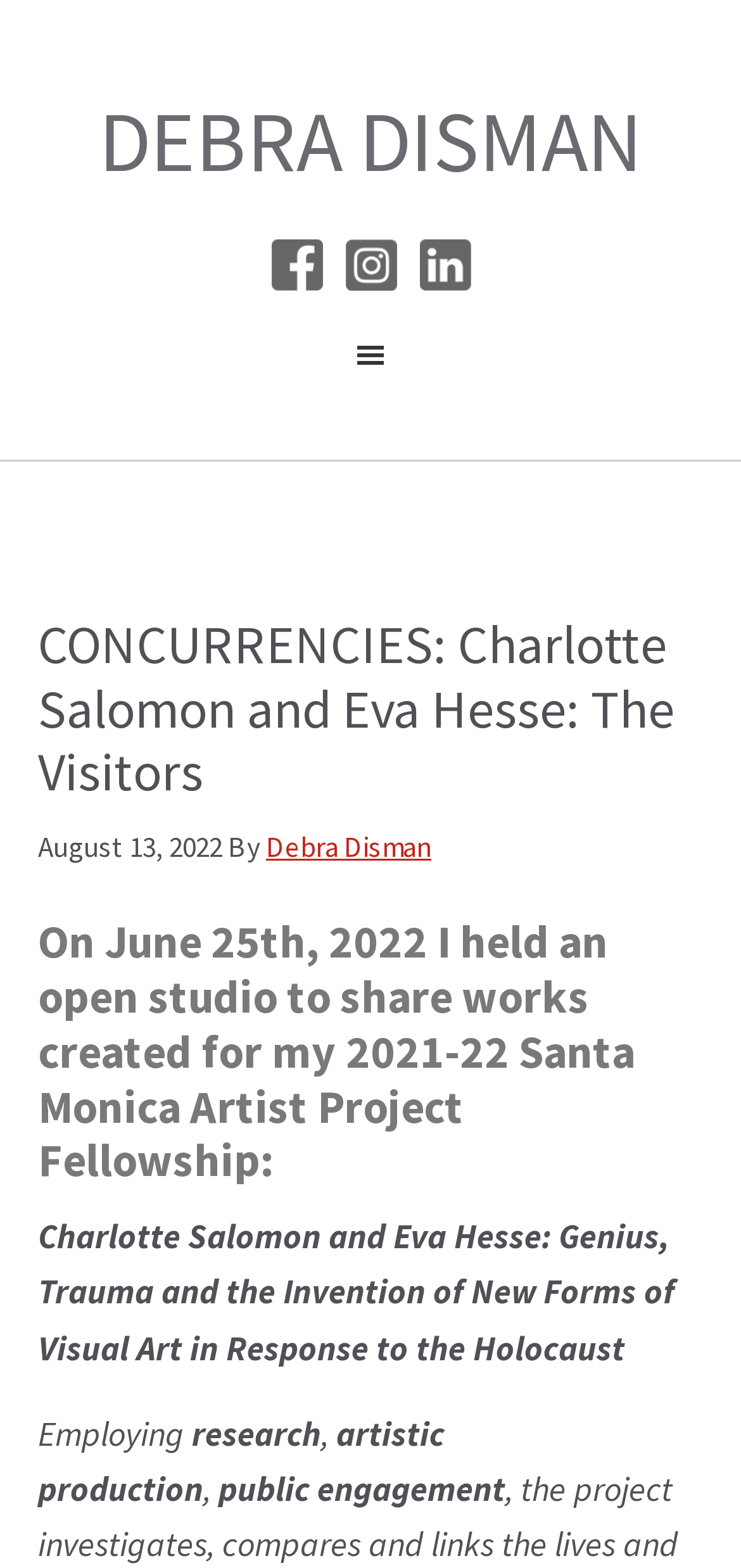Locate the bounding box of the UI element described in the following text: "Debra Disman".

[0.359, 0.528, 0.582, 0.551]